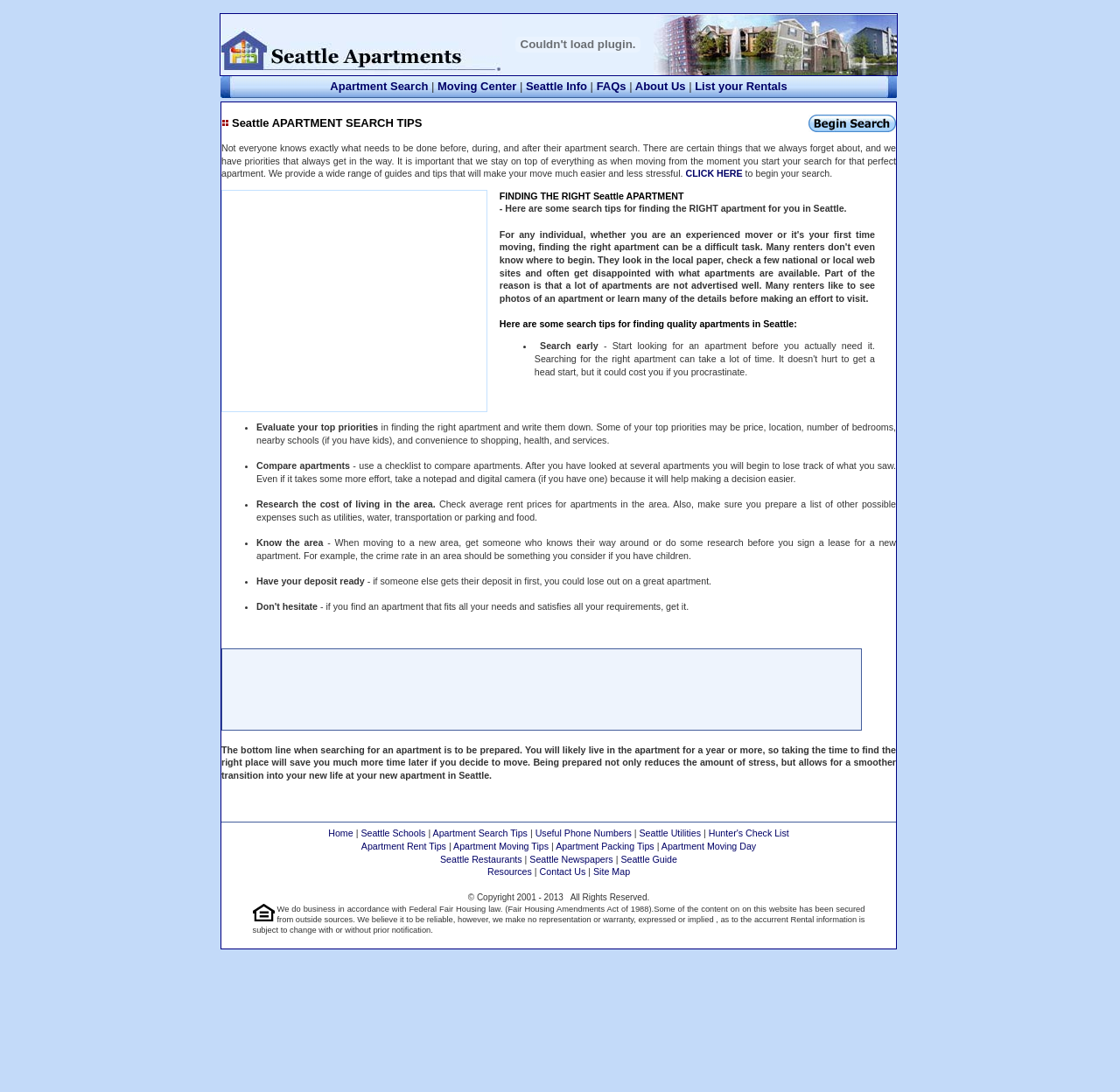Identify the bounding box coordinates of the clickable section necessary to follow the following instruction: "Click on the 'Apartment Search' link". The coordinates should be presented as four float numbers from 0 to 1, i.e., [left, top, right, bottom].

[0.295, 0.073, 0.382, 0.085]